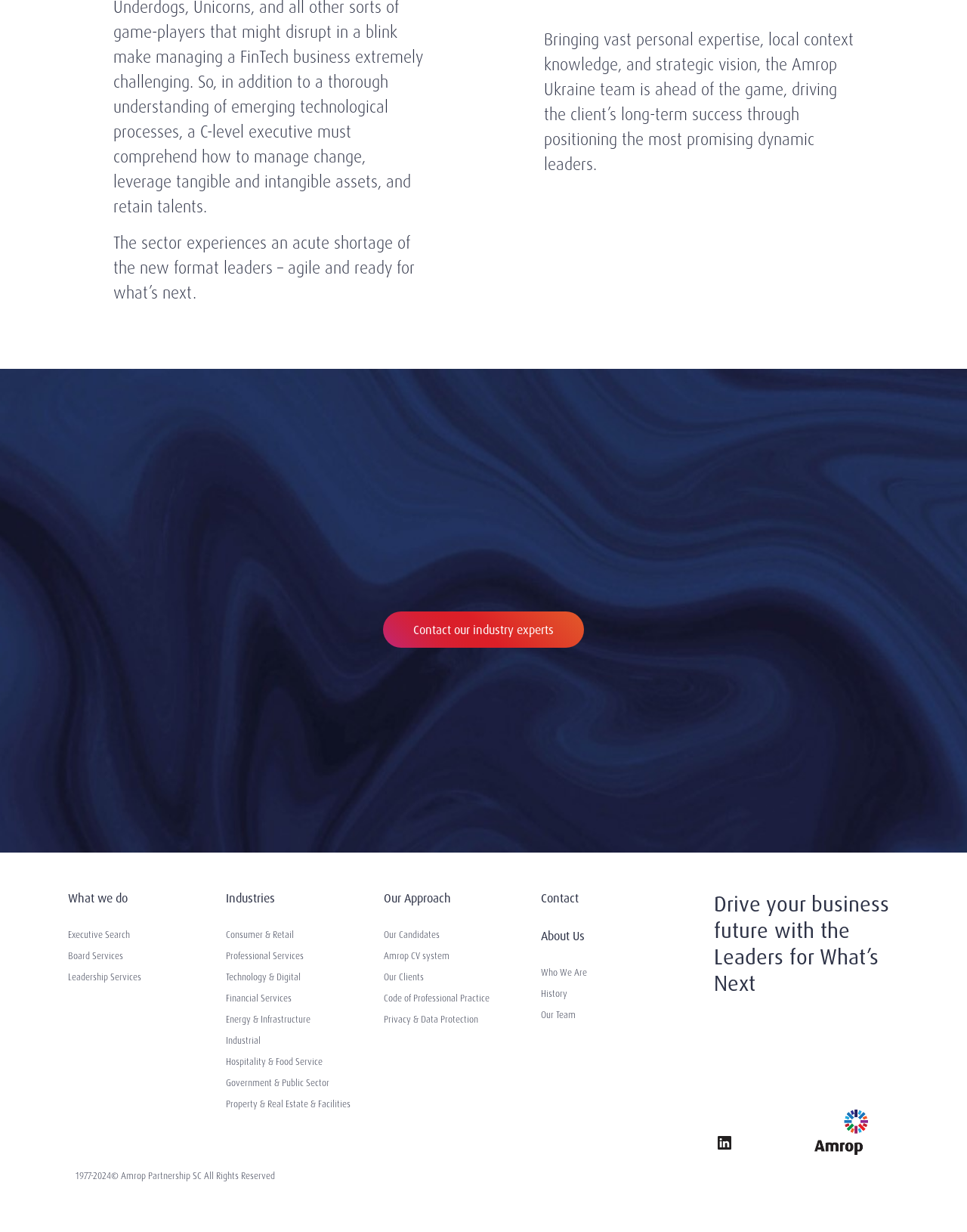Identify the bounding box coordinates of the region I need to click to complete this instruction: "search for something".

None